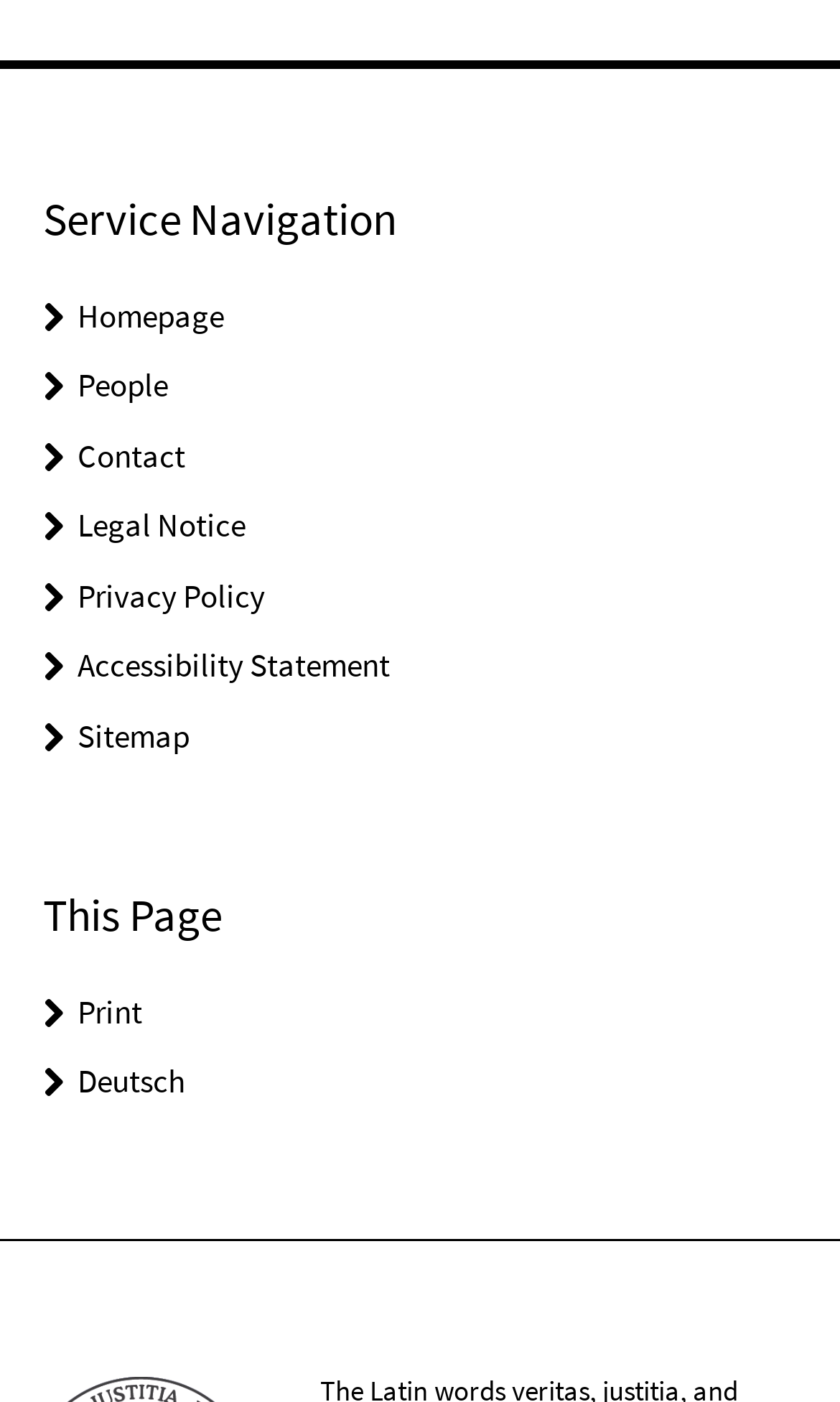What is the first link in the service navigation?
Answer the question with a single word or phrase derived from the image.

Homepage